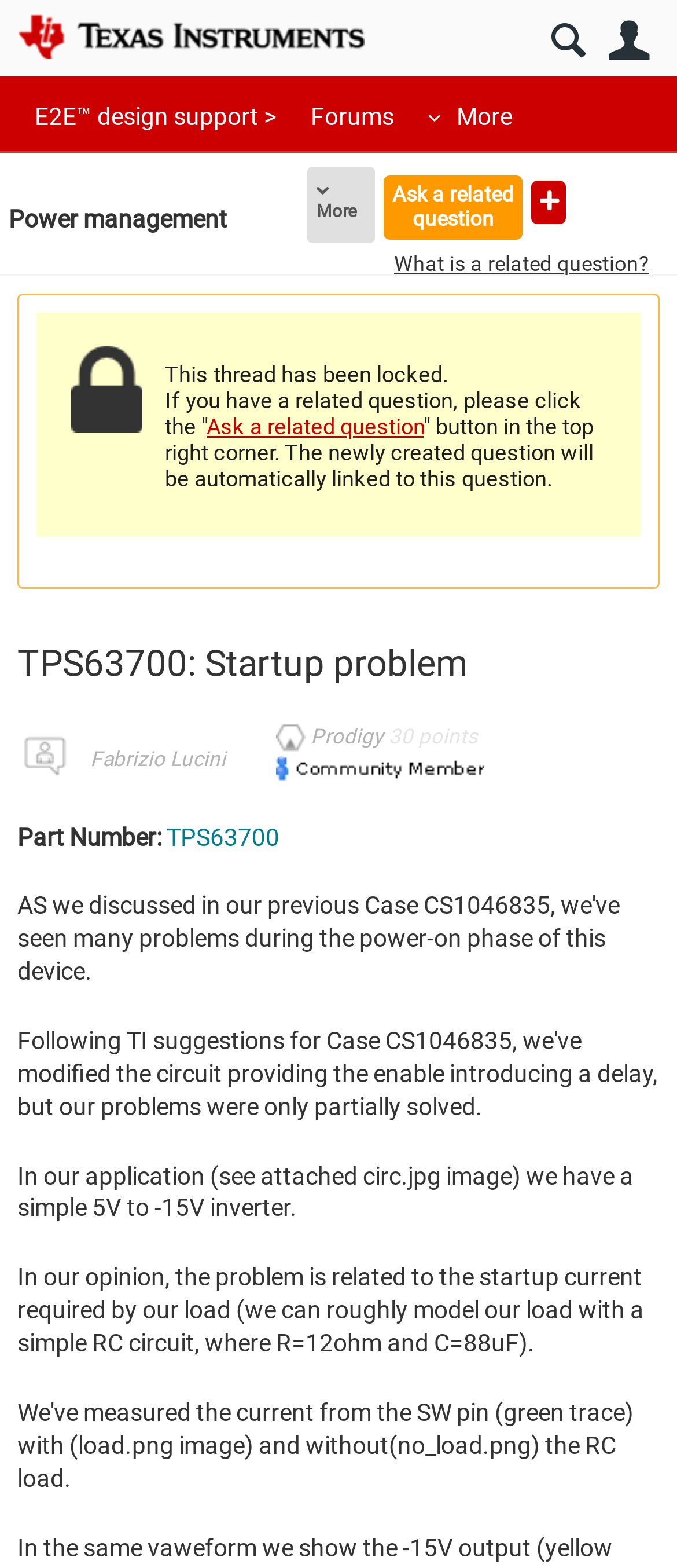What is the part number discussed in this thread?
Answer the question with detailed information derived from the image.

The part number is mentioned in the text 'Part Number: TPS63700' which is located at the top of the webpage, indicating that the discussion is related to this specific part number.